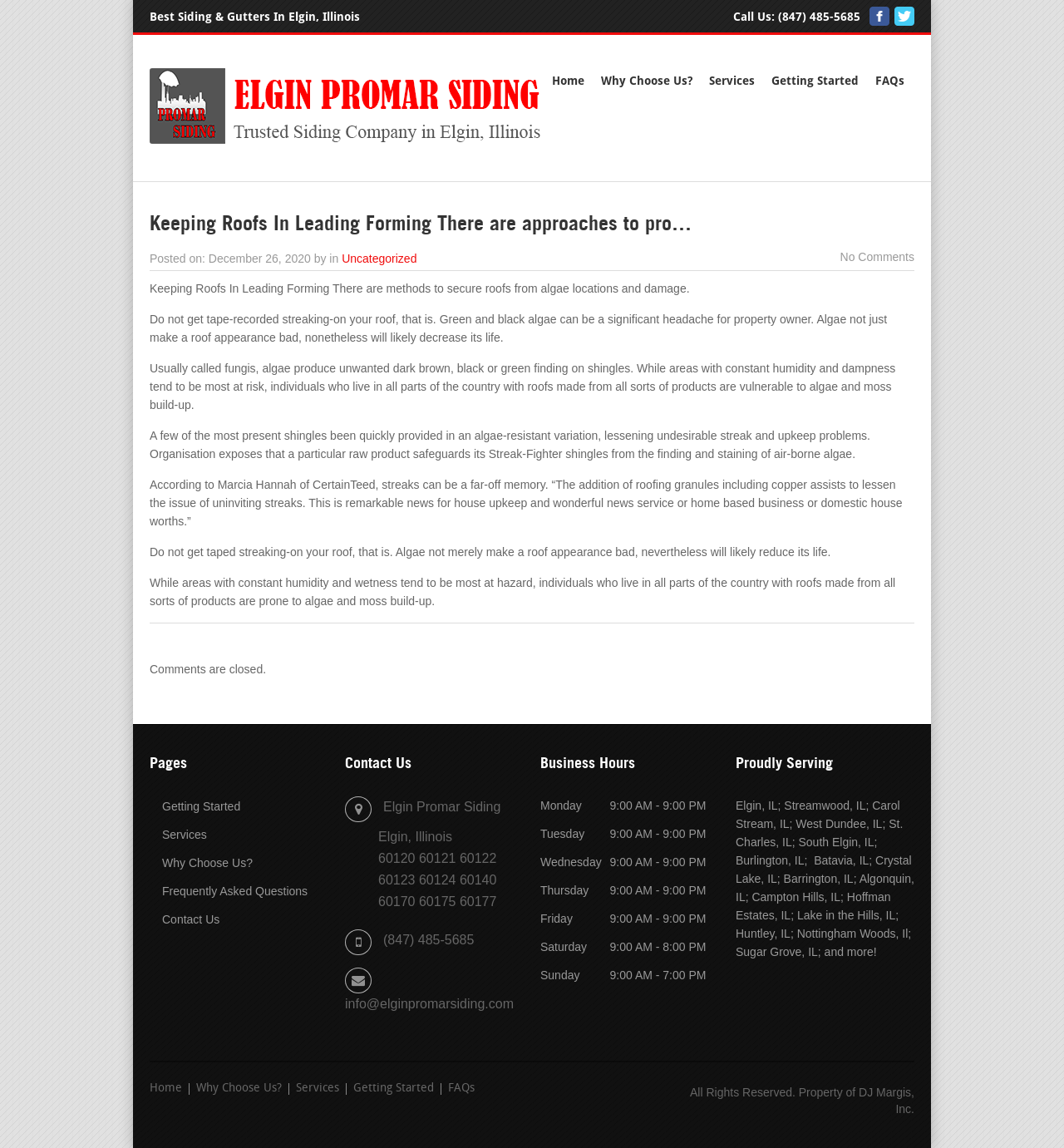Please identify the bounding box coordinates of where to click in order to follow the instruction: "Read the article about 'Keeping Roofs In Leading Forming'".

[0.141, 0.188, 0.859, 0.546]